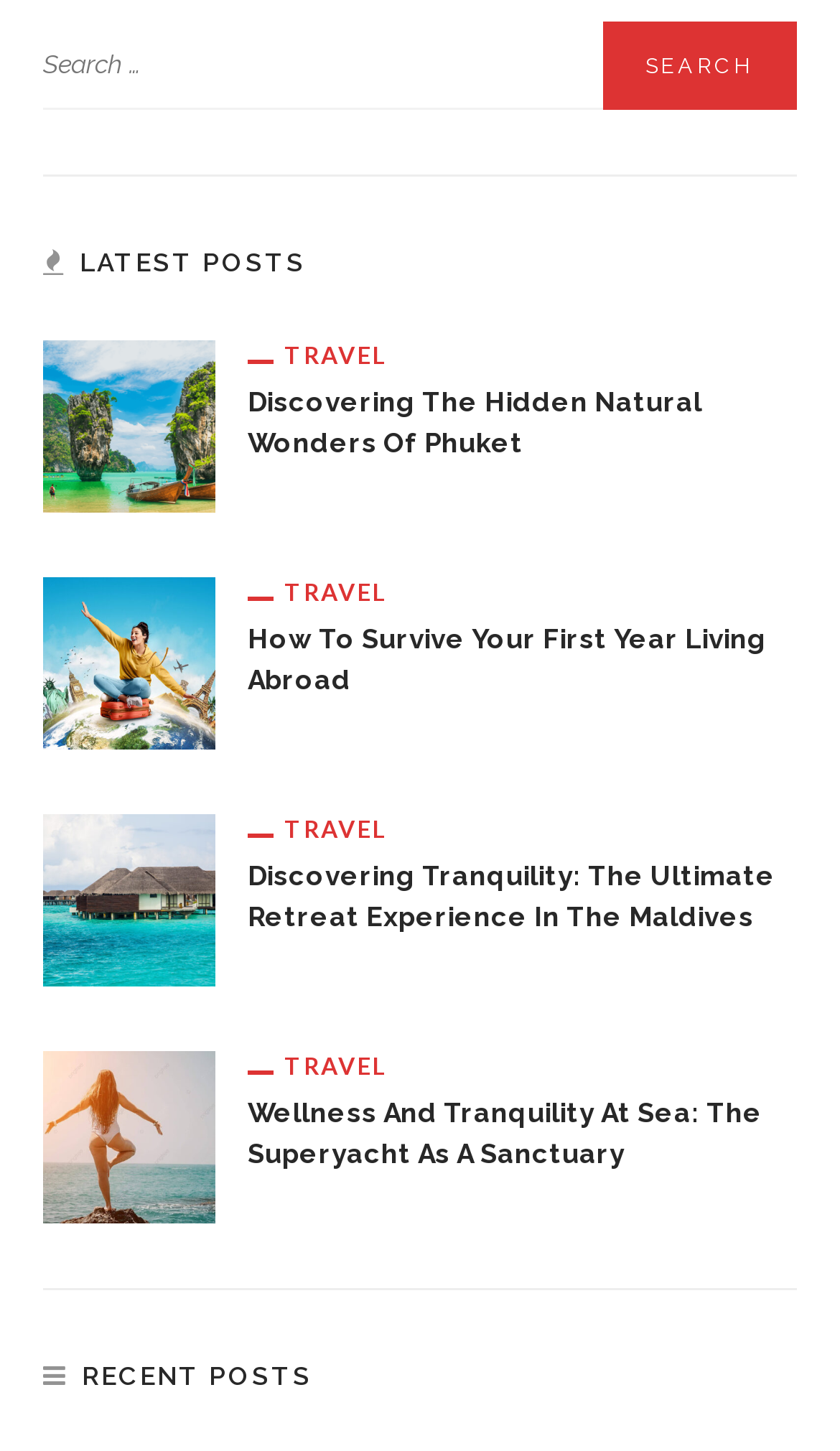Reply to the question below using a single word or brief phrase:
What is the purpose of the button on the top?

Search